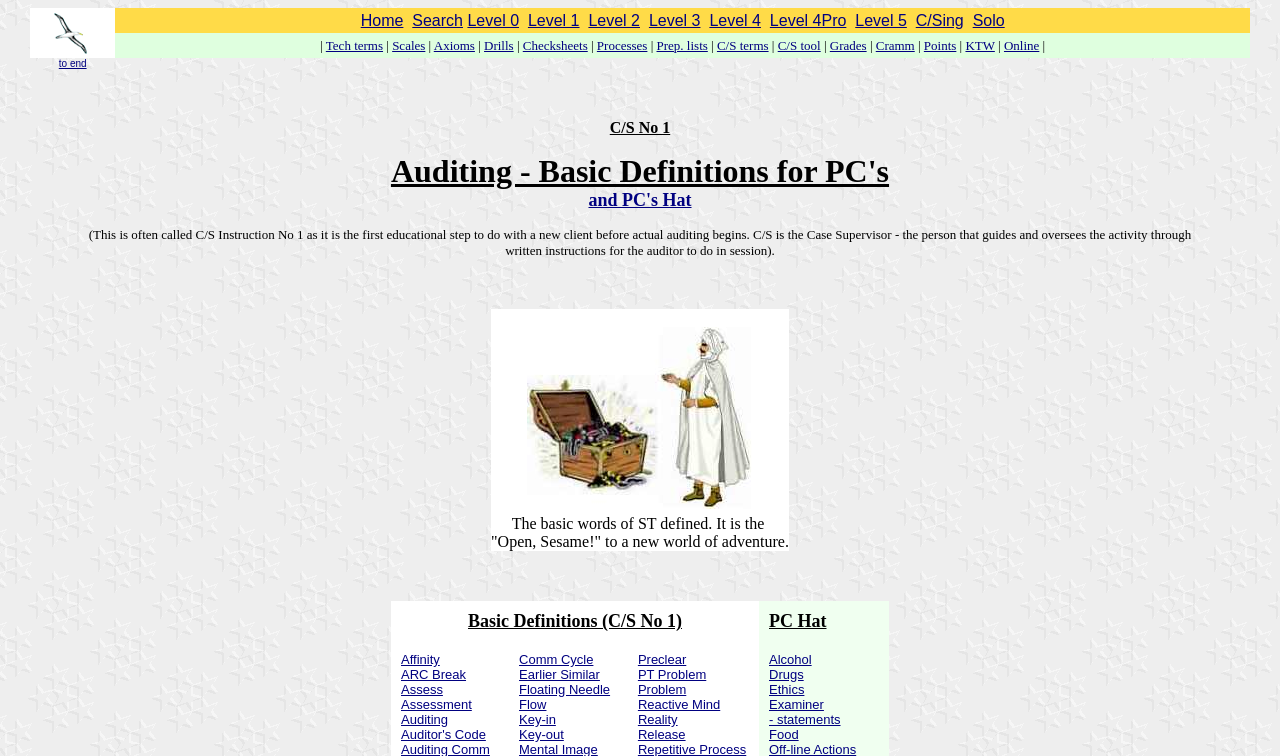How many links are there in the first table row?
Based on the screenshot, answer the question with a single word or phrase.

11